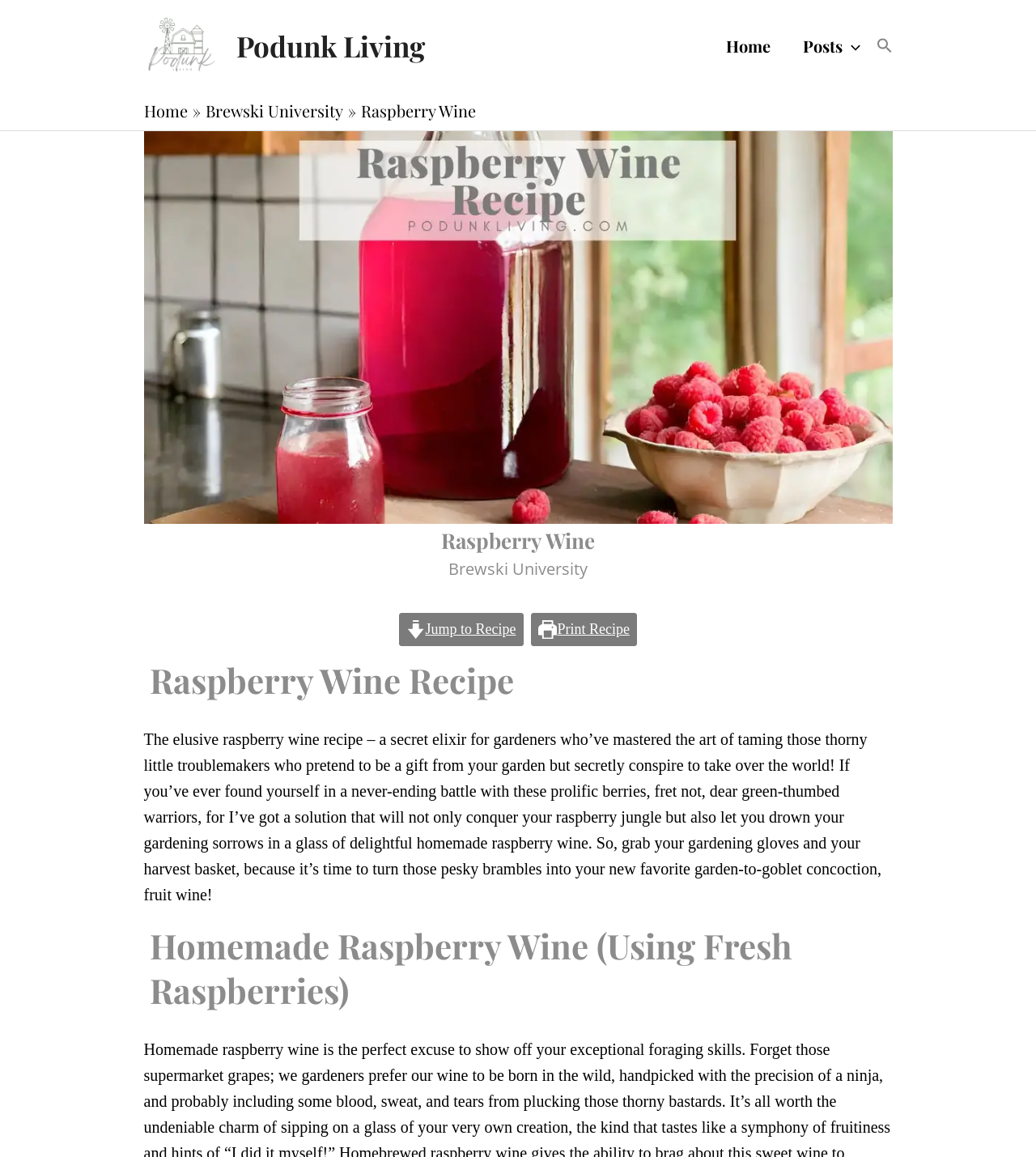Find and indicate the bounding box coordinates of the region you should select to follow the given instruction: "Search for something".

[0.846, 0.032, 0.861, 0.047]